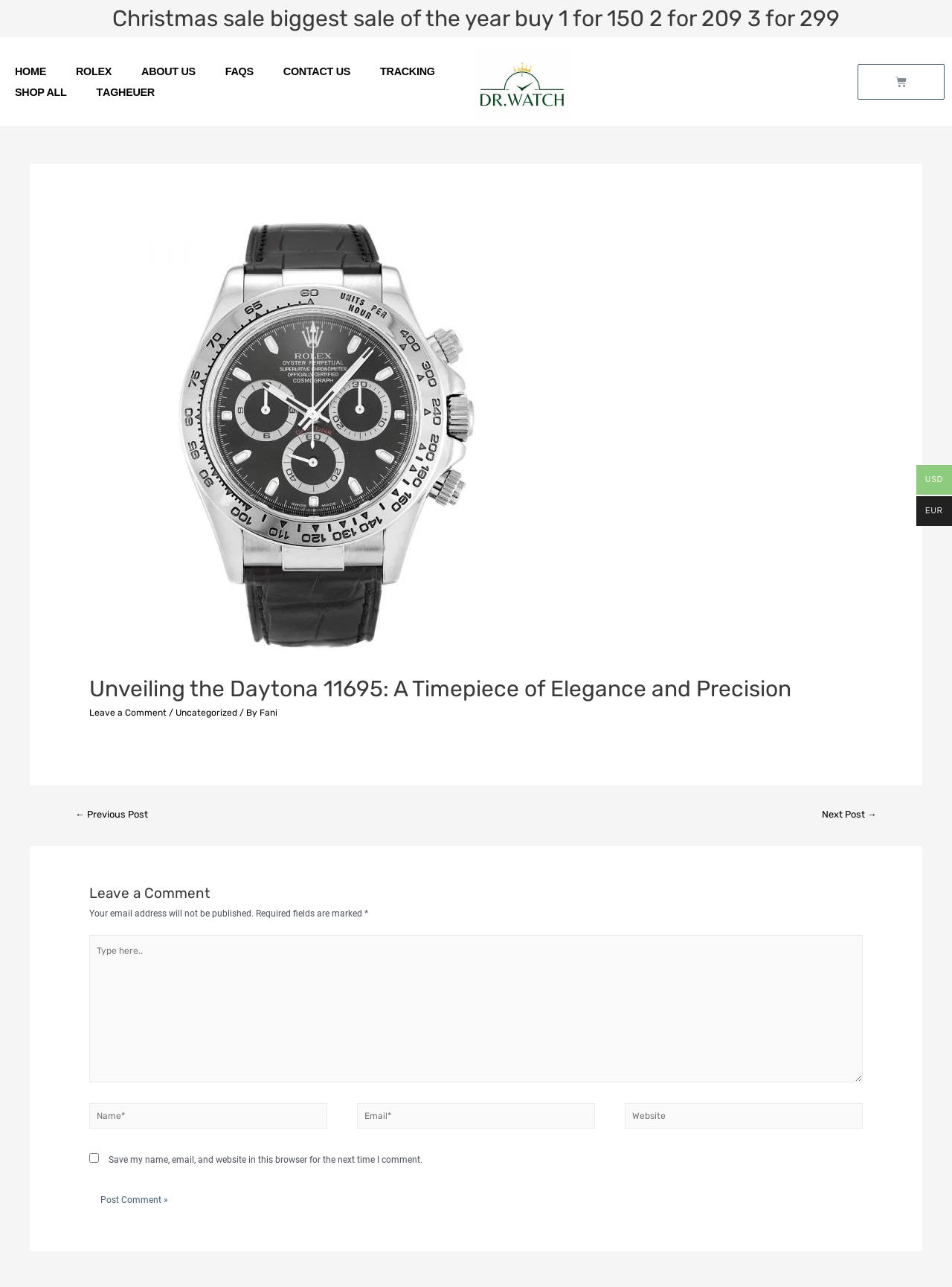Find the bounding box coordinates for the area that must be clicked to perform this action: "Click on the SHOP ALL link".

[0.0, 0.064, 0.086, 0.08]